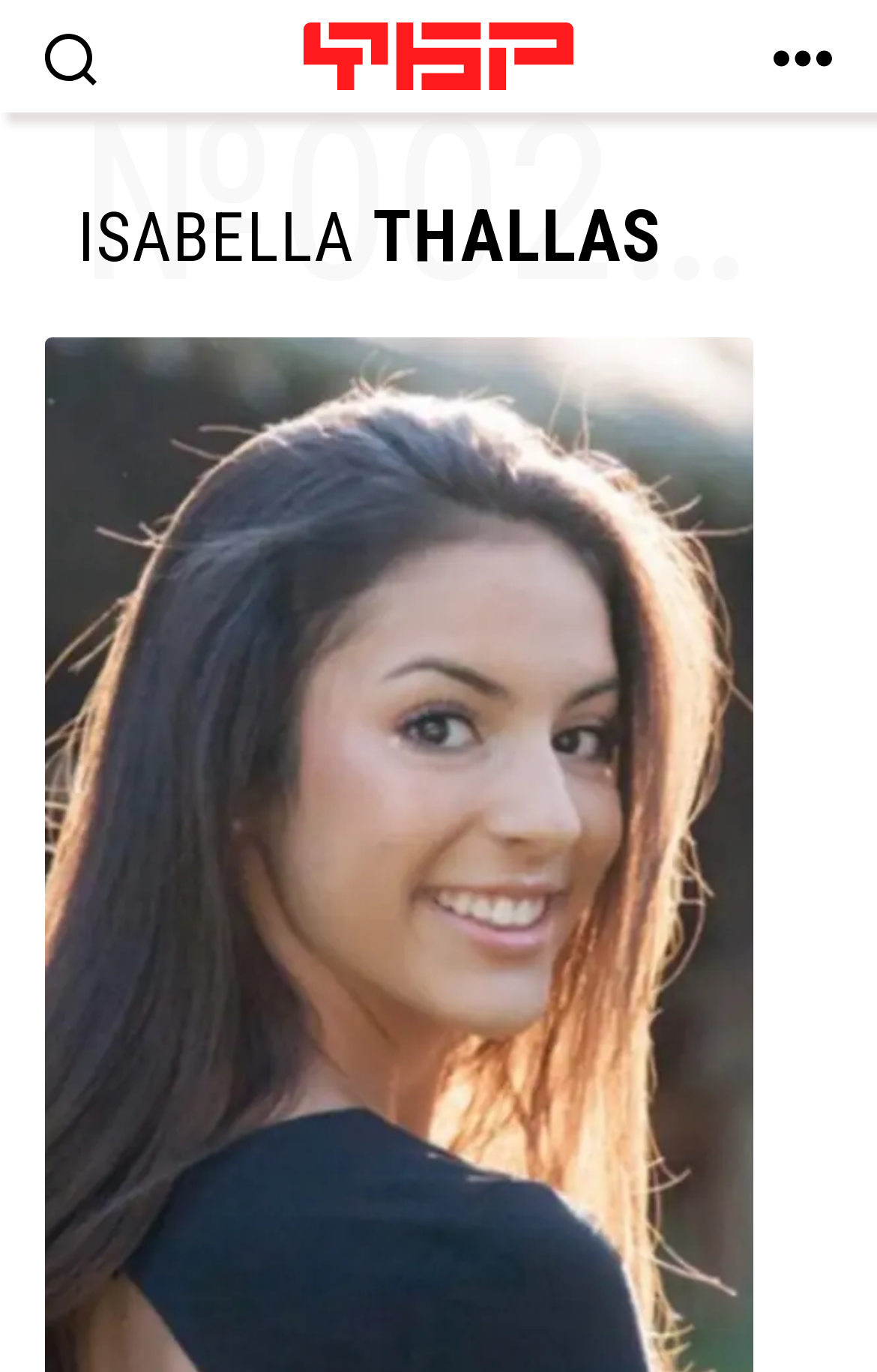What is the name of the person mentioned on the page?
Using the information from the image, provide a comprehensive answer to the question.

I found the name of the person mentioned on the page by looking at the heading element with the bounding box coordinates [0.088, 0.141, 0.755, 0.204], which contains the text 'ISABELLA THALLAS'.